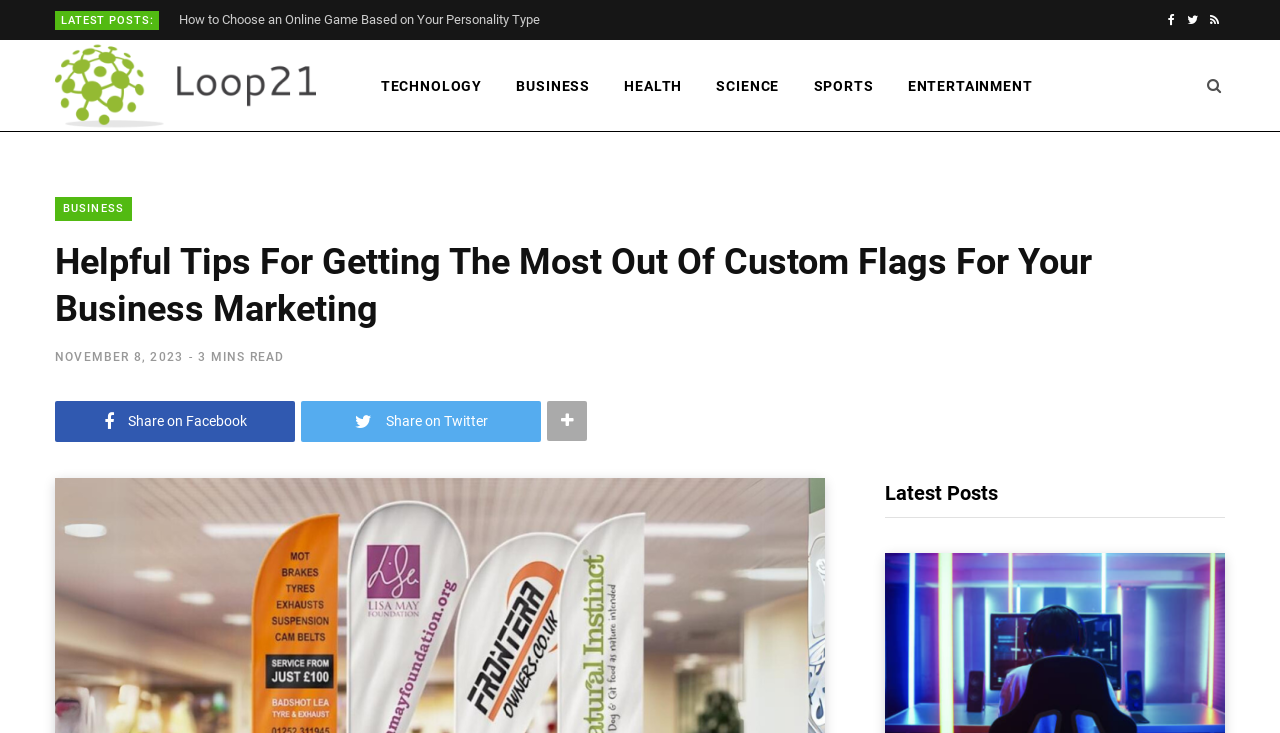Please identify the bounding box coordinates of the element I need to click to follow this instruction: "Visit the BUSINESS category".

[0.392, 0.055, 0.473, 0.178]